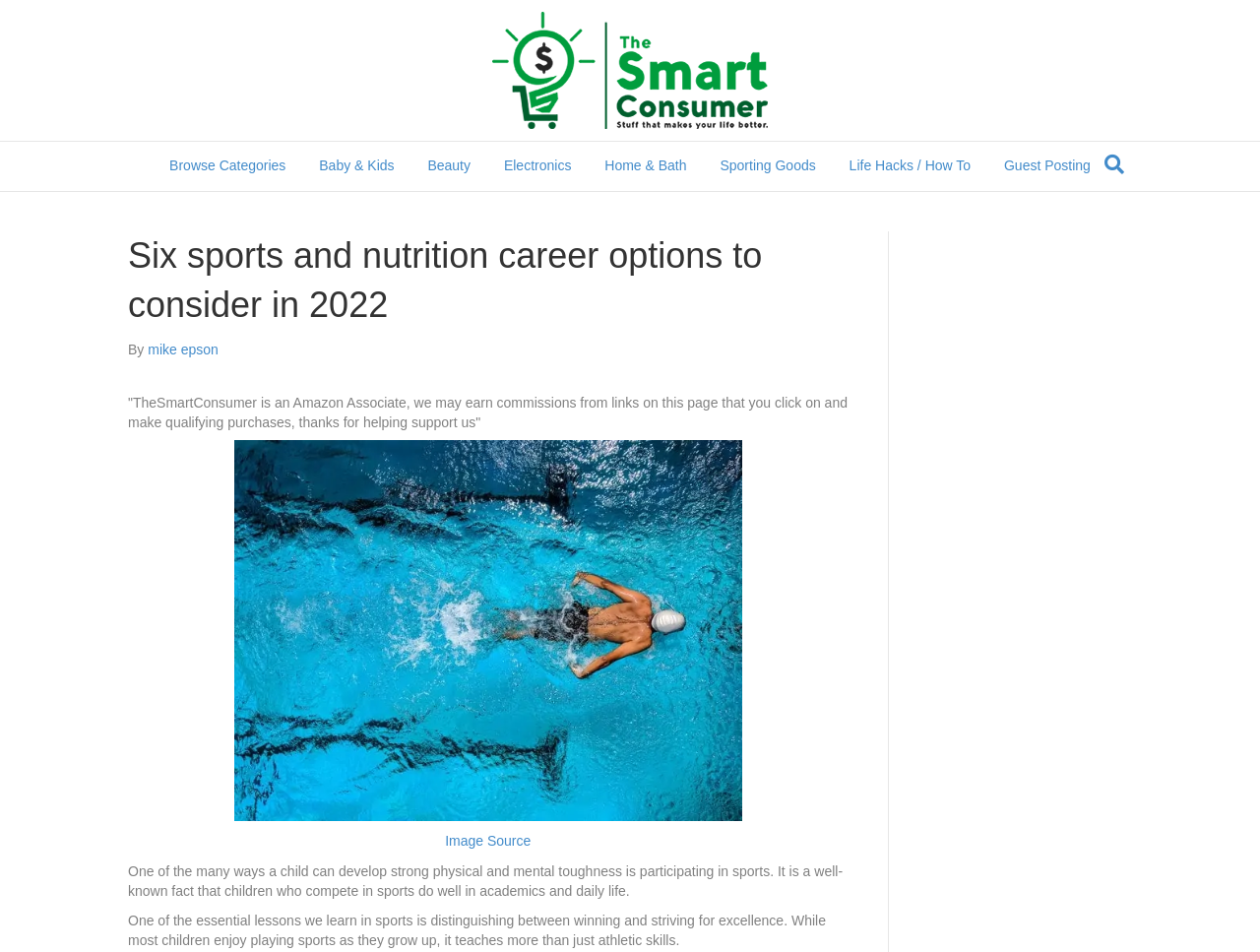Please answer the following question as detailed as possible based on the image: 
What is the purpose of the website?

The purpose of the website can be inferred from the various categories listed in the navigation menu, such as 'Baby & Kids', 'Beauty', 'Electronics', etc., which suggest that the website provides information and resources for consumers.